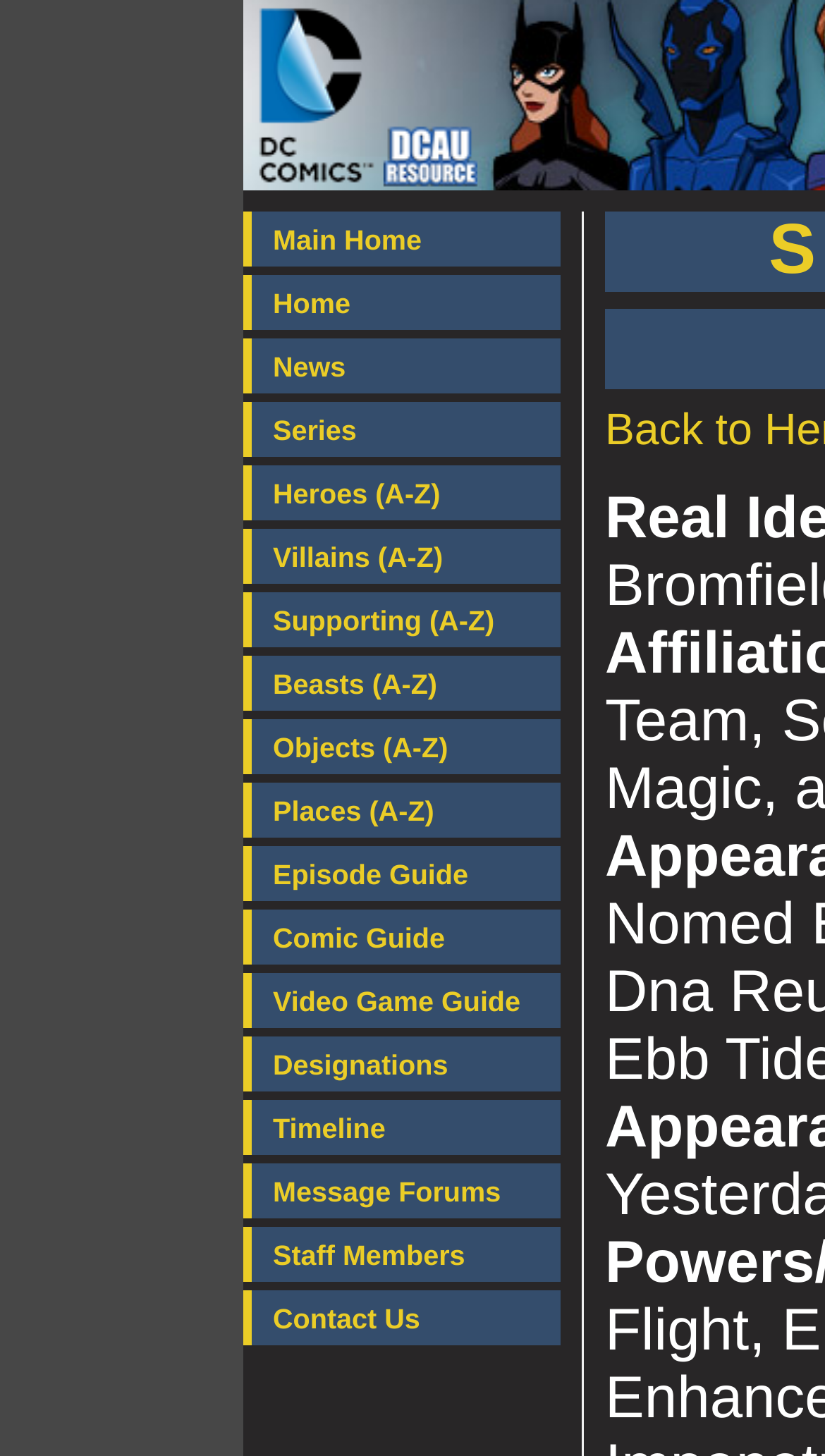Please identify the bounding box coordinates of the area I need to click to accomplish the following instruction: "view episode guide".

[0.295, 0.581, 0.679, 0.619]